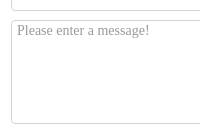Give a detailed account of the visual elements in the image.

The image showcases a fish feed production machine, specifically the "800kg/h fish feed production line" designed for producing feed sizes of 4 mm. This equipment is highlighted as a key solution for commercial fish farming, emphasizing its capacity to cater to the nutritional needs of aquatic species. Featured on a webpage dedicated to various fish feed machines, the context suggests its relevance in enhancing feed production efficiency, particularly in regions like Pakistan where such technologies are pivotal for sustainable aquaculture practices. The machine is equipped with advanced technology aimed at optimizing the feed formulation process.